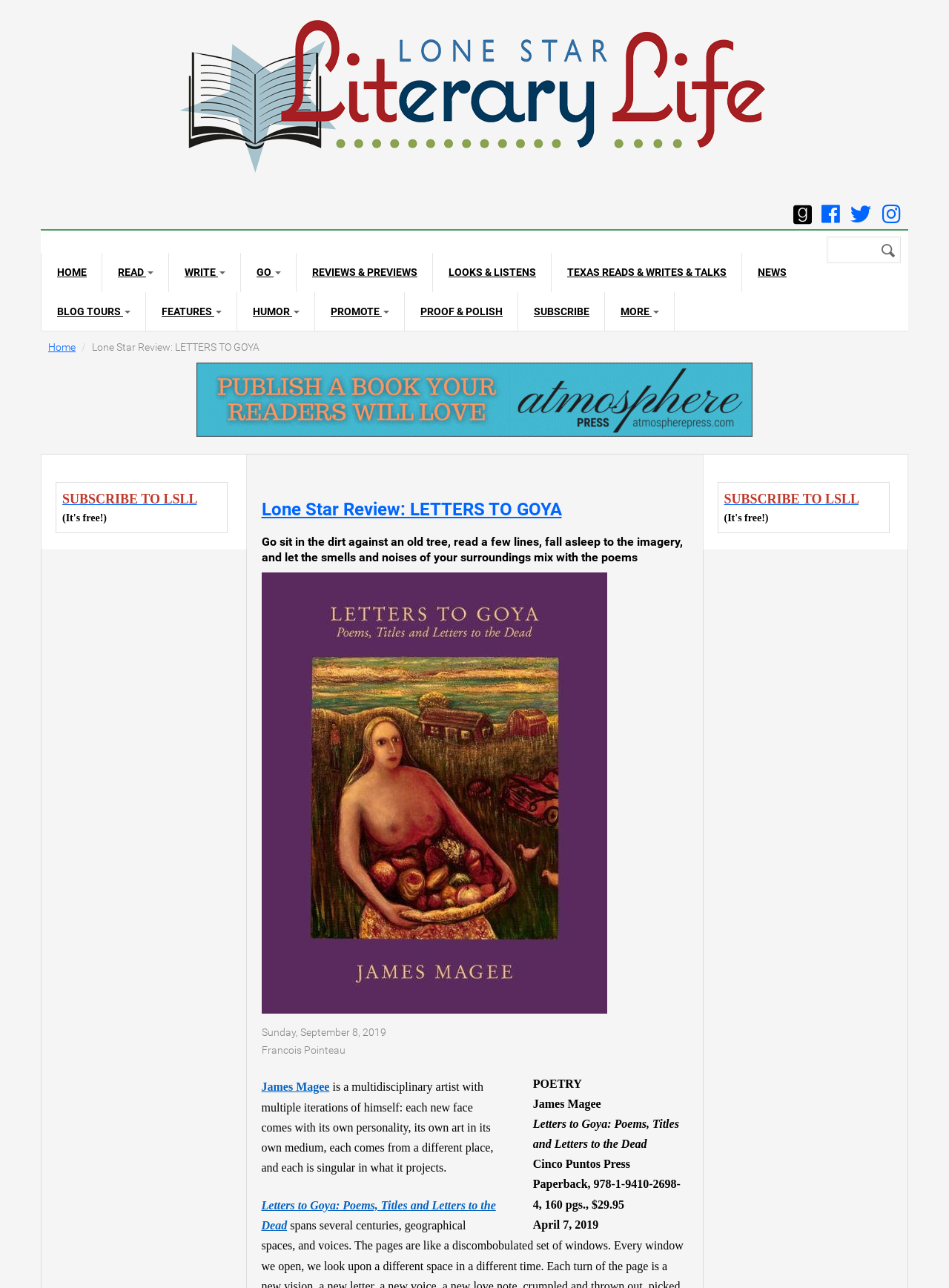Locate the coordinates of the bounding box for the clickable region that fulfills this instruction: "Read reviews and previews".

[0.312, 0.196, 0.455, 0.227]